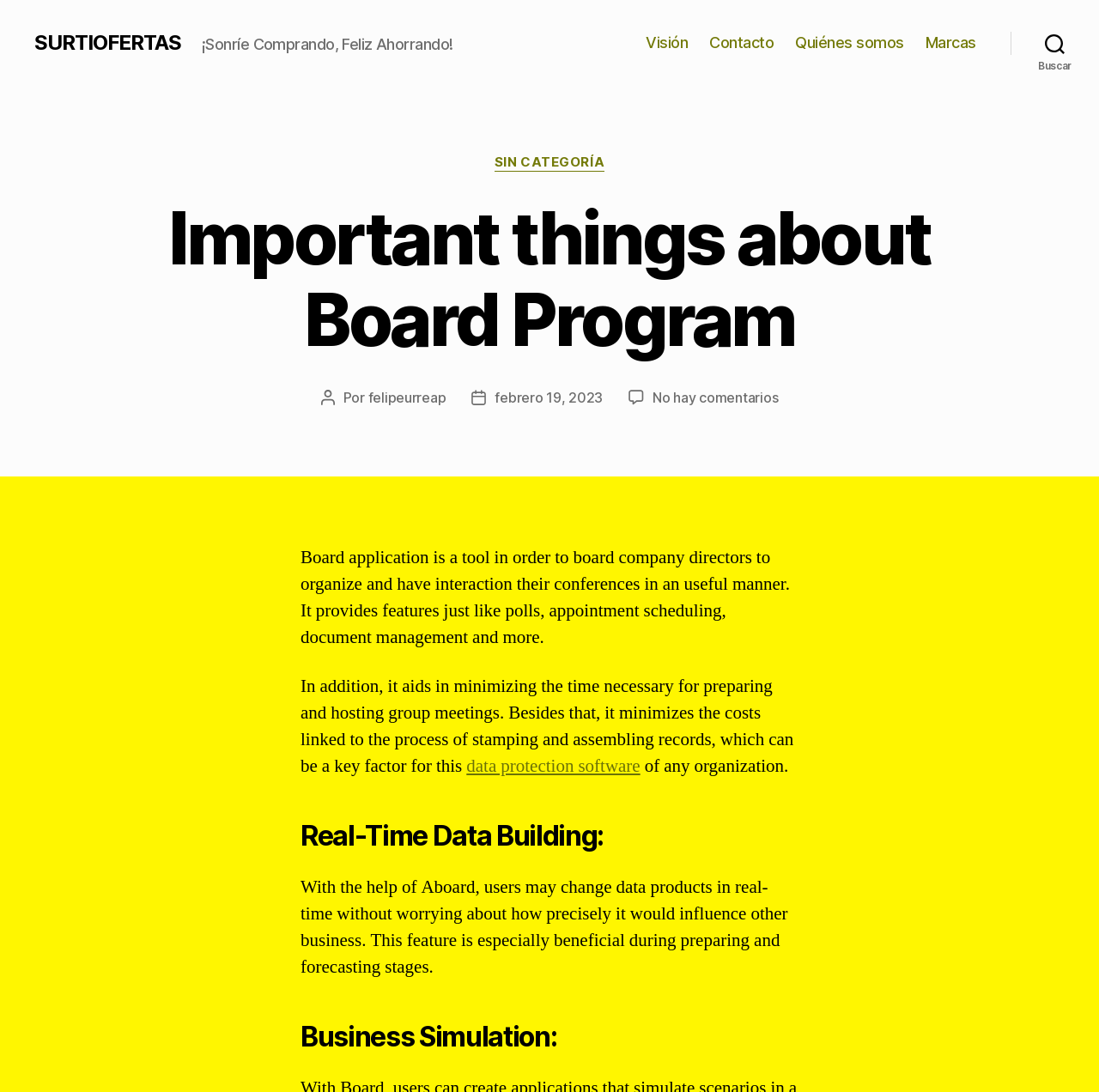Please identify the bounding box coordinates of the element I should click to complete this instruction: 'Click the 'Buscar' button'. The coordinates should be given as four float numbers between 0 and 1, like this: [left, top, right, bottom].

[0.92, 0.022, 1.0, 0.057]